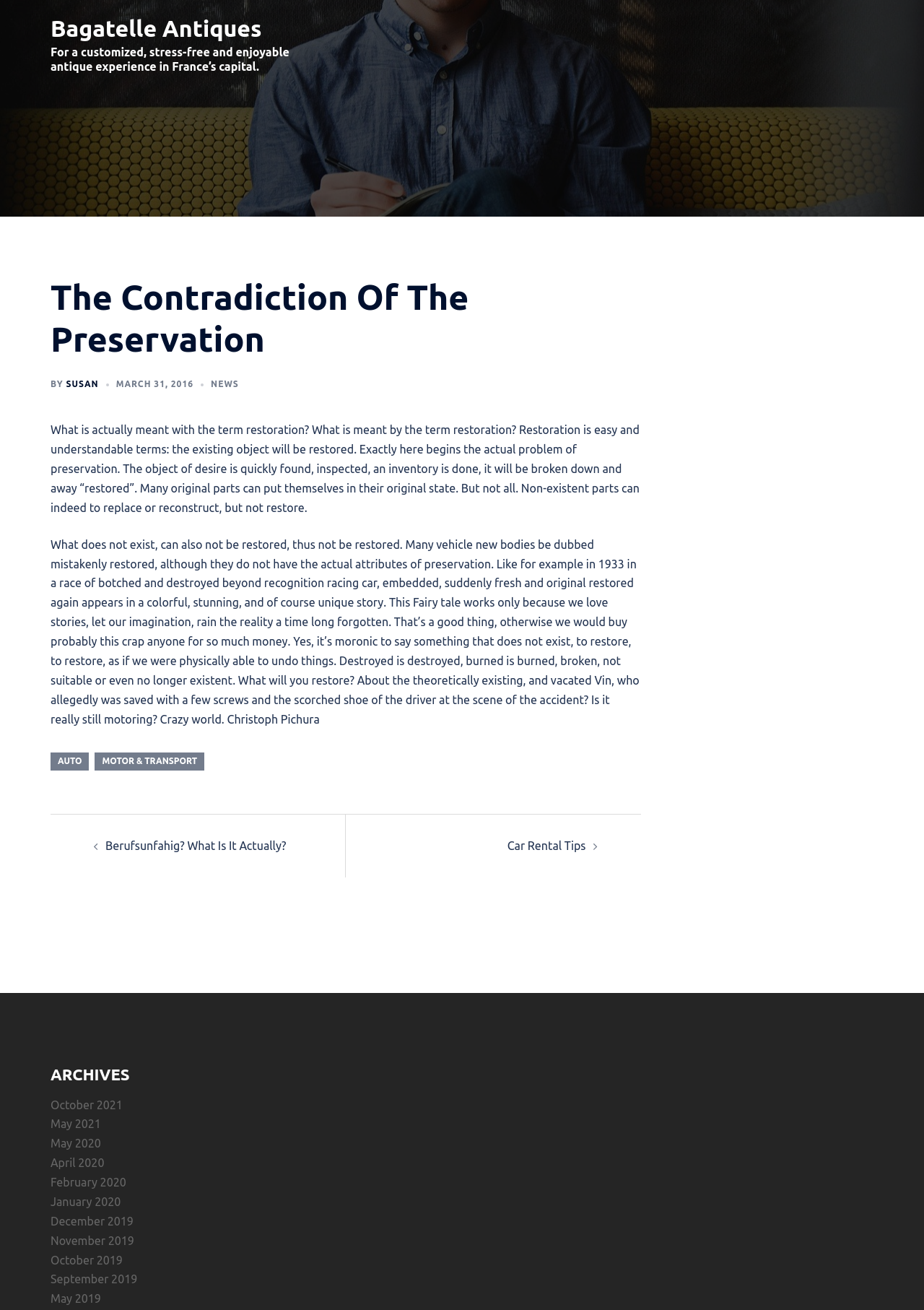Who is the author of the article?
Based on the visual content, answer with a single word or a brief phrase.

Christoph Pichura